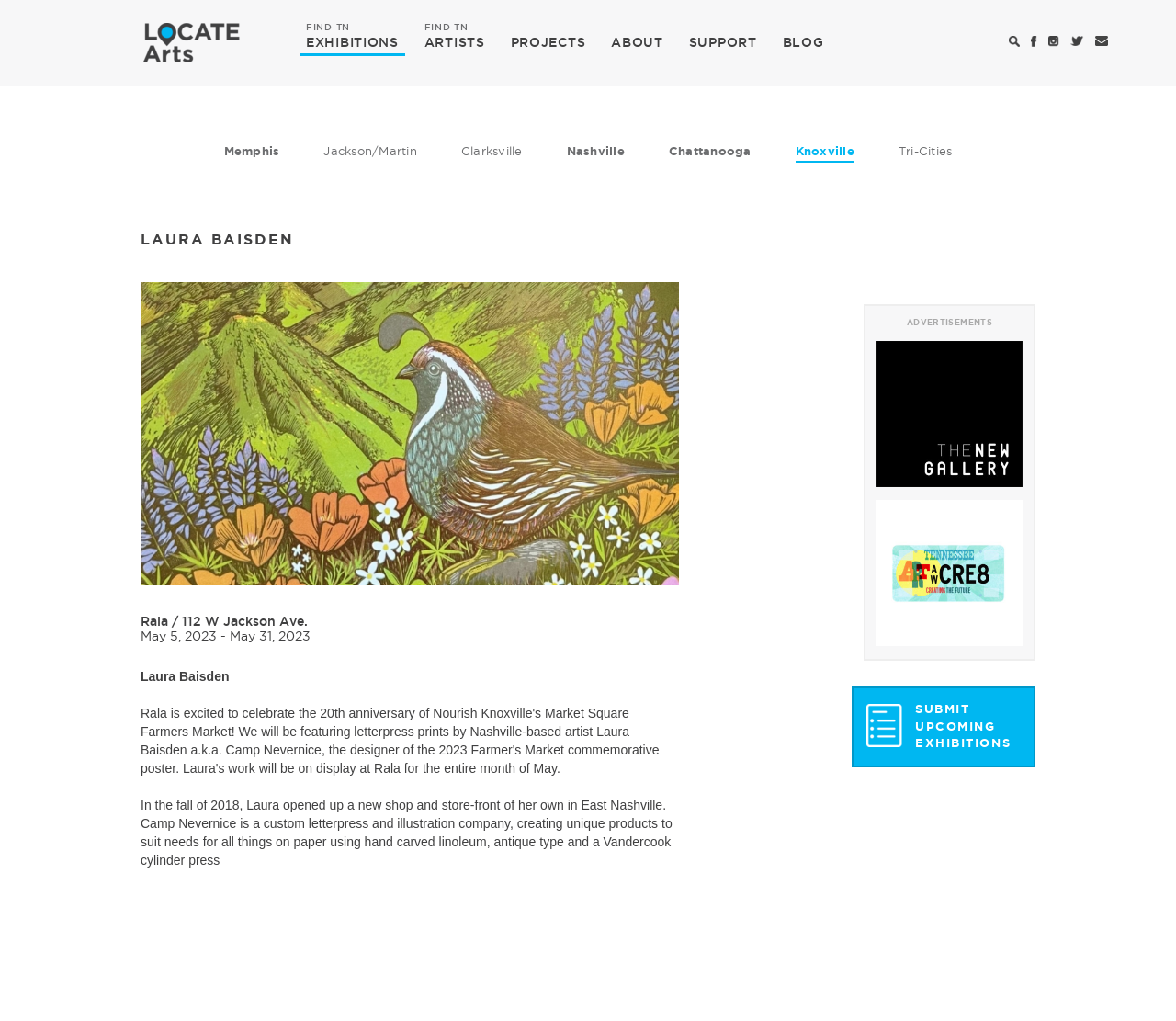Can you specify the bounding box coordinates for the region that should be clicked to fulfill this instruction: "Click FIND TN EXHIBITIONS".

[0.255, 0.032, 0.344, 0.055]